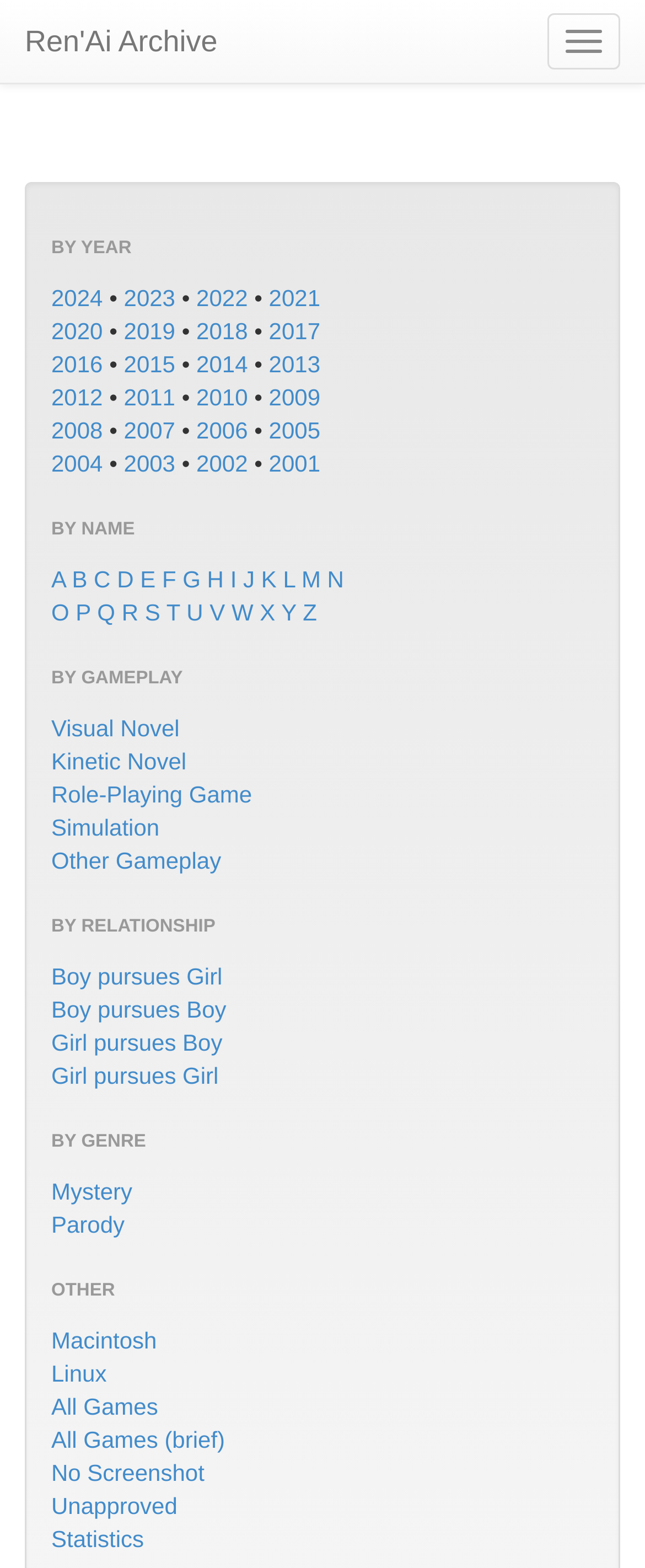Illustrate the webpage with a detailed description.

The webpage is titled "Ren'Ai Archive" and has a navigation button at the top right corner. Below the title, there is a link to "Ren'Ai Archive" itself. The main content of the page is divided into five sections: "BY YEAR", "BY NAME", "BY GAMEPLAY", "BY RELATIONSHIP", and "BY GENRE", each with its own heading.

In the "BY YEAR" section, there are 24 links to different years, ranging from 2001 to 2024, arranged in a grid-like pattern. Each year is separated by a bullet point.

The "BY NAME" section has 26 links, one for each letter of the alphabet, arranged horizontally.

The "BY GAMEPLAY" section has 5 links to different gameplay types, including "Visual Novel", "Kinetic Novel", and "Role-Playing Game".

The "BY RELATIONSHIP" section has 4 links to different relationship types, including "Boy pursues Girl" and "Girl pursues Girl".

The "BY GENRE" section has 2 links to different genres, including "Mystery" and "Parody".

Finally, the "OTHER" section has 4 links, including "Macintosh", "Linux", and "All Games".

Overall, the webpage appears to be an archive of games or visual novels, organized by different categories.